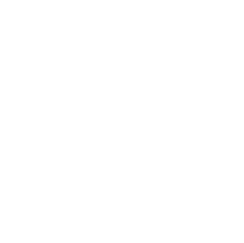Describe the image thoroughly, including all noticeable details.

The image showcases the product "LEZYNE STICK DRIVE TBD REAR LIGHT," which is featured in the "New Arrivals" section of the website. This compact and functional rear light is essential for enhancing visibility during cycling, especially in low-light conditions. It's prominently displayed next to key details such as its price, which is listed as 550, and a promotional message indicating "BUY NOW, PAY LATER." Additionally, it is accompanied by a distinctive "NEW" label, highlighting its recent availability. The light is likely suitable for various cycling scenarios, further emphasizing its versatility.